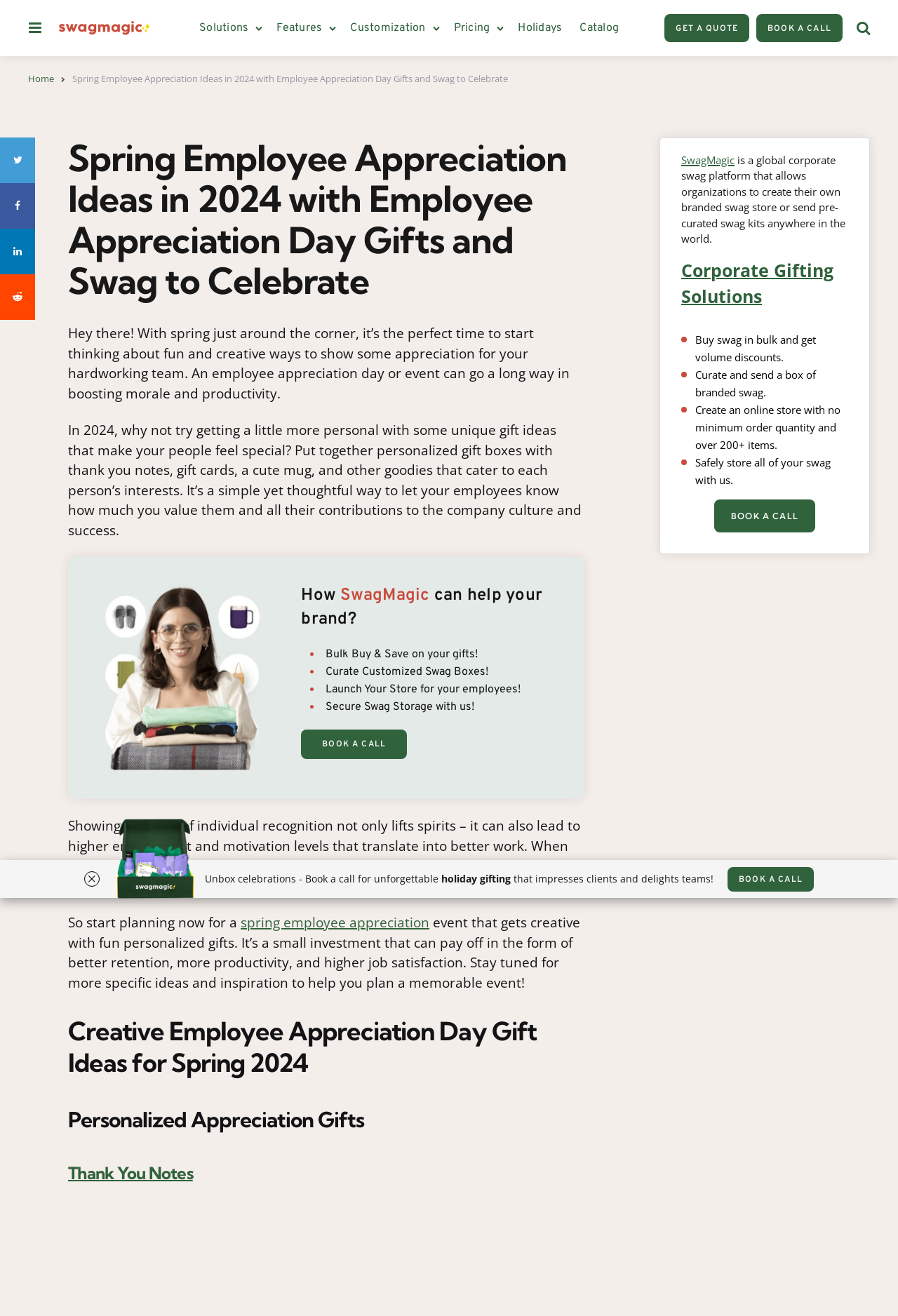Can you identify and provide the main heading of the webpage?

Spring Employee Appreciation Ideas in 2024 with Employee Appreciation Day Gifts and Swag to Celebrate